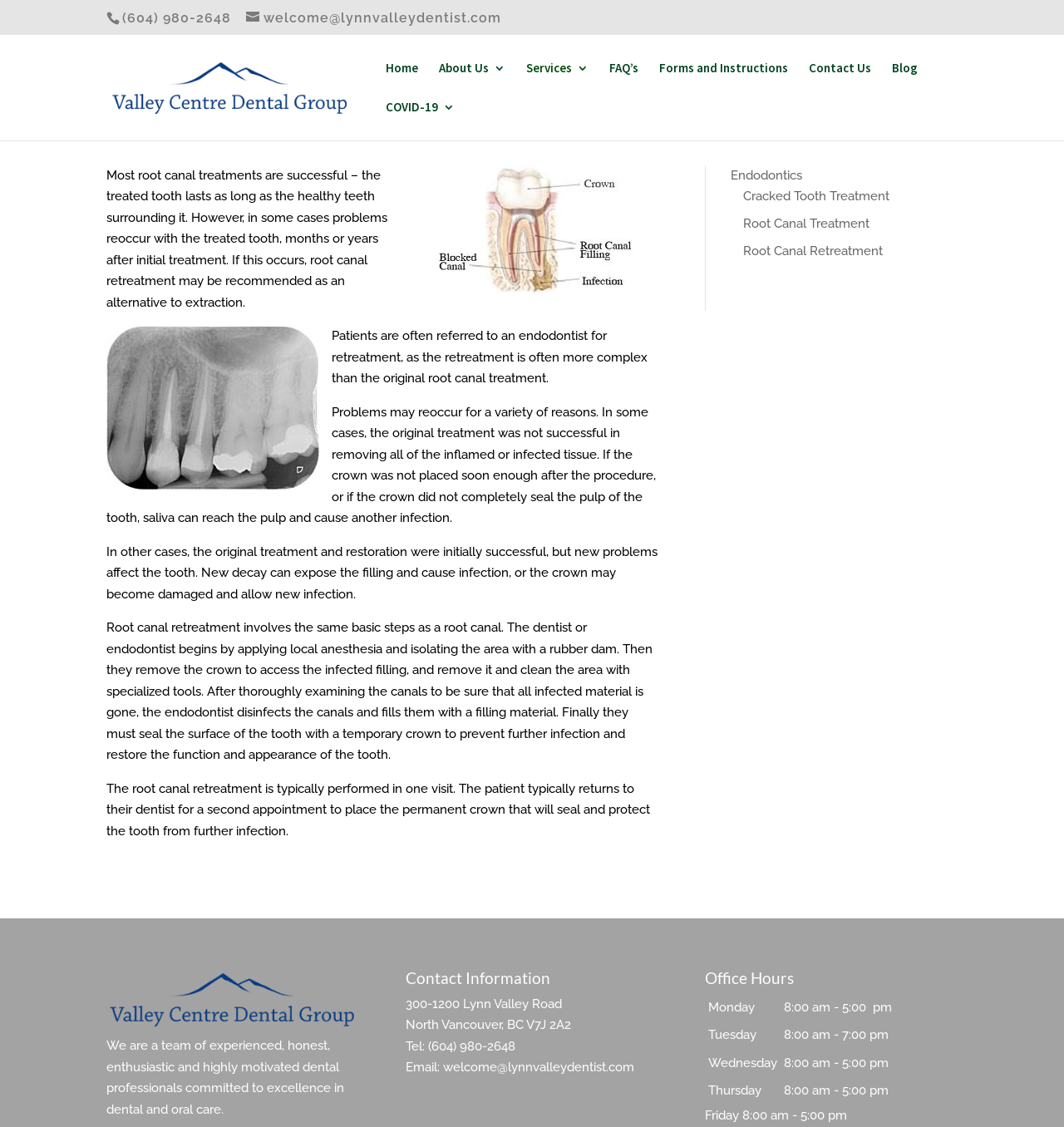Could you determine the bounding box coordinates of the clickable element to complete the instruction: "Click on 'Home'"? Provide the coordinates as four float numbers between 0 and 1, i.e., [left, top, right, bottom].

None